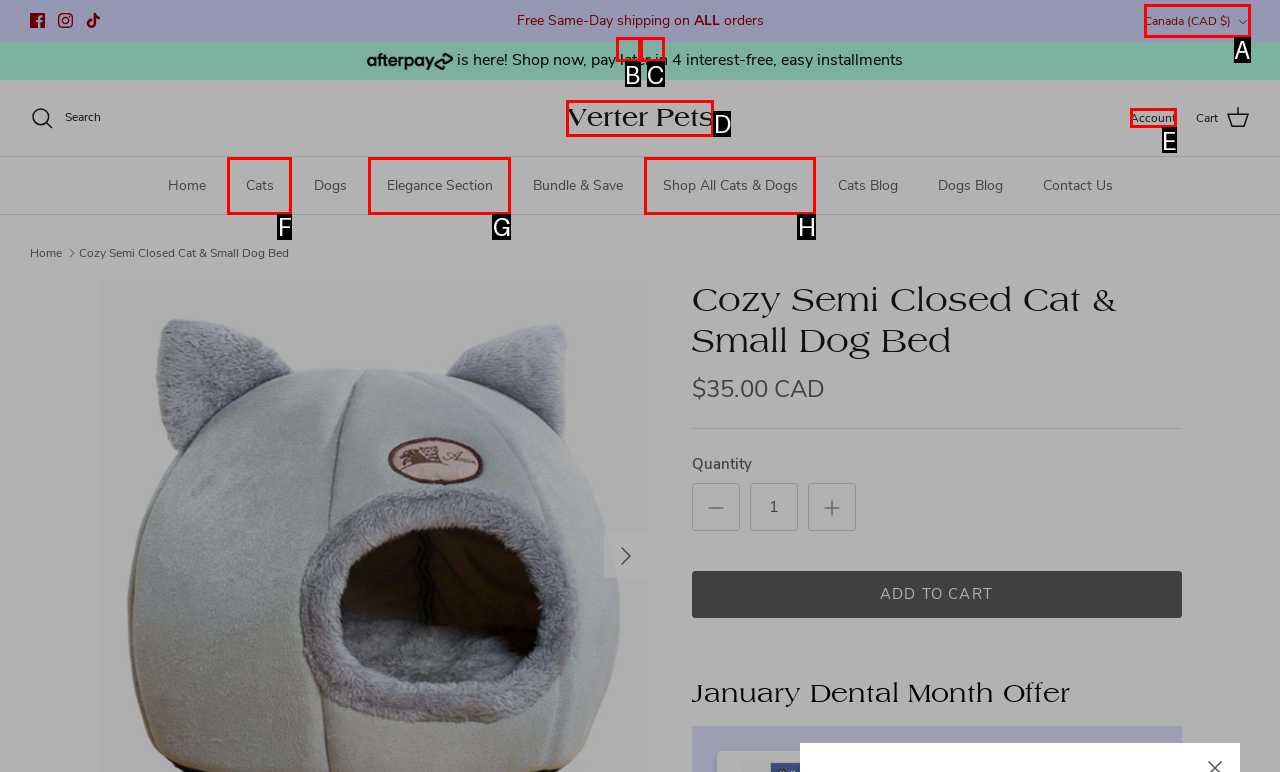Tell me which option best matches this description: Shop All Cats & Dogs
Answer with the letter of the matching option directly from the given choices.

H